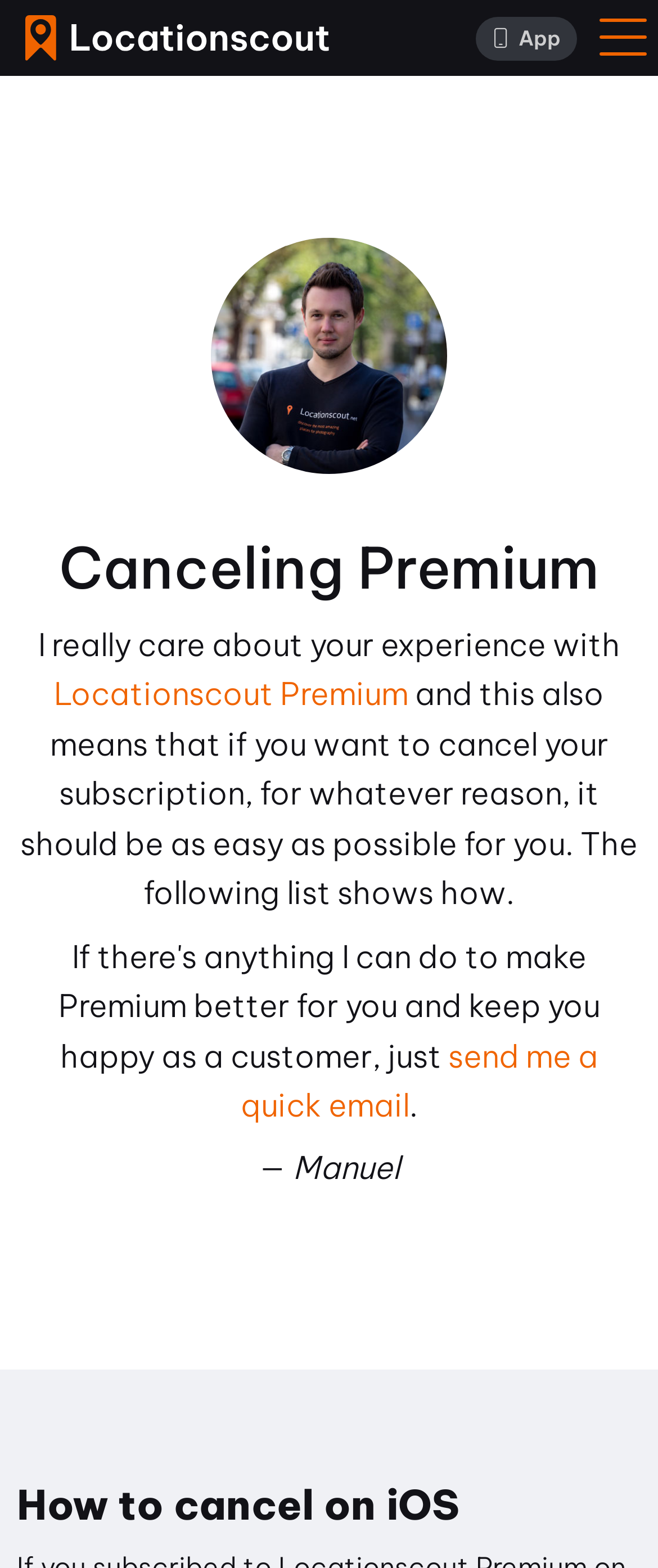Can you give a comprehensive explanation to the question given the content of the image?
What is the name of the app?

I found the answer by looking at the button element with the description ' App' and bounding box coordinates [0.724, 0.011, 0.878, 0.039]. This suggests that the button is related to an app, and the description ' App' implies that the name of the app is simply 'App'.